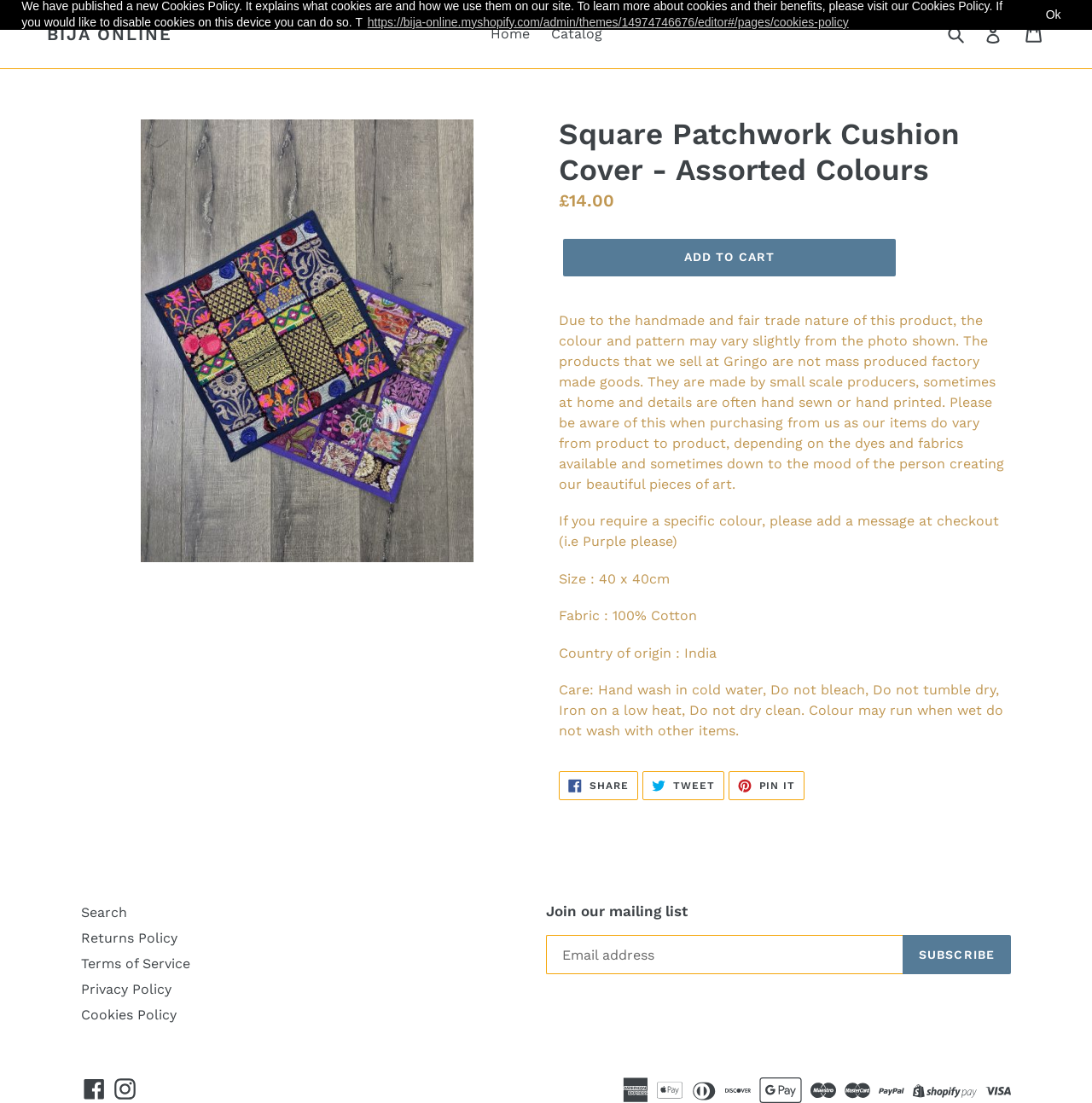Identify the bounding box coordinates of the region I need to click to complete this instruction: "Log in to your account".

[0.893, 0.015, 0.926, 0.046]